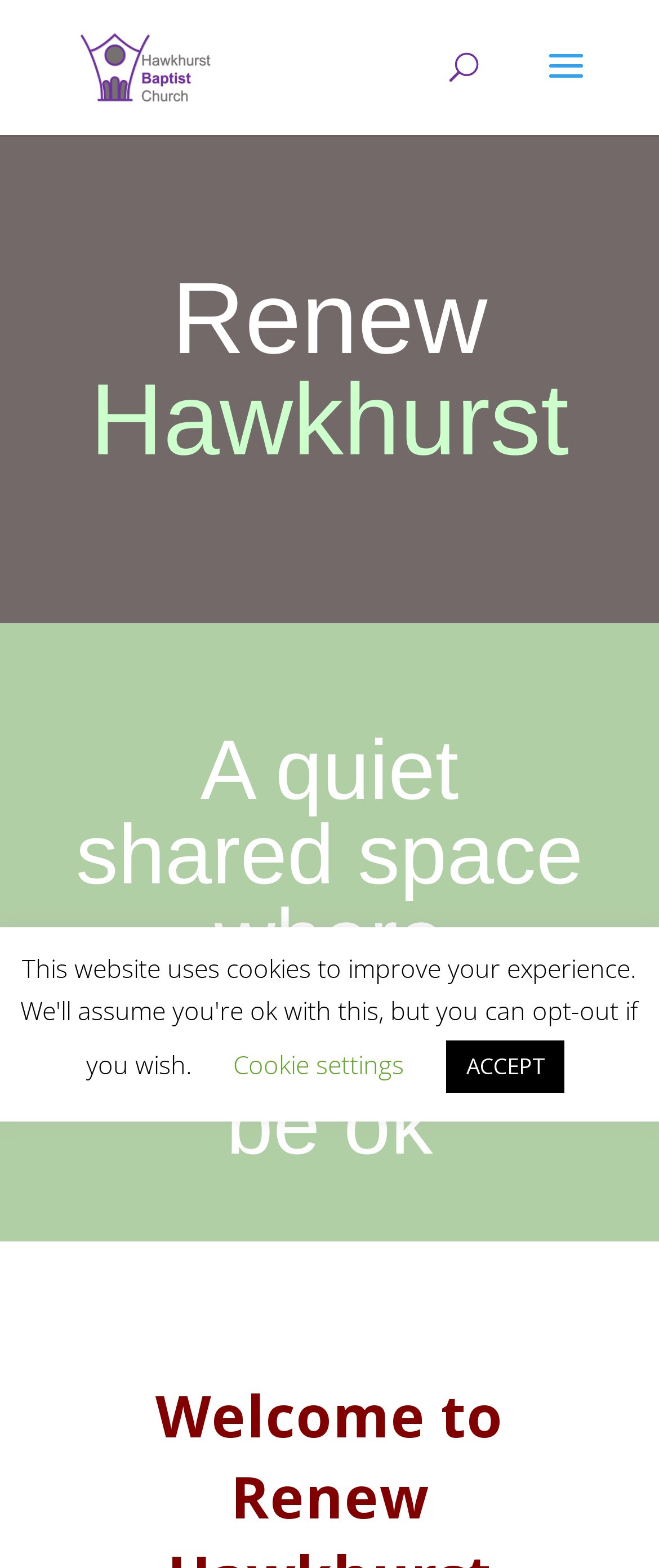Provide a short answer to the following question with just one word or phrase: How many buttons are there at the bottom of the page?

2